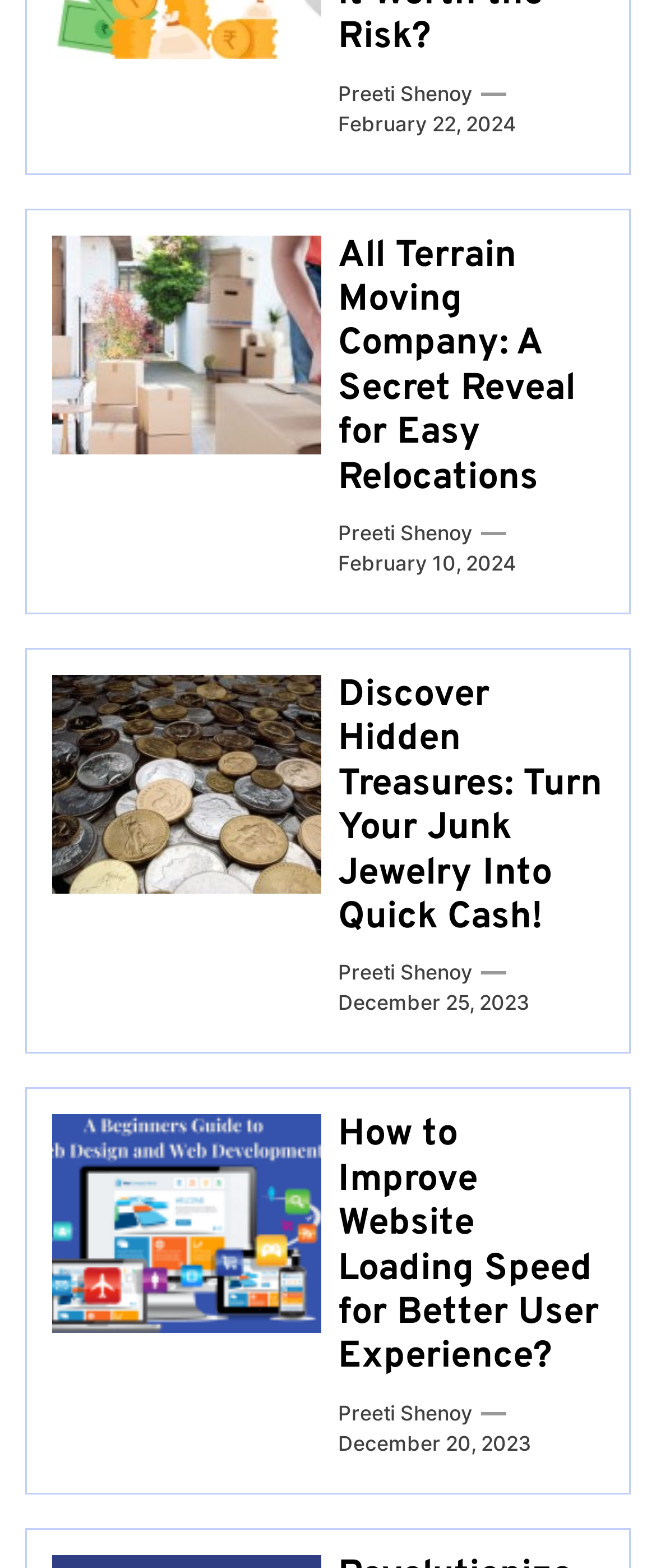Please locate the bounding box coordinates of the element's region that needs to be clicked to follow the instruction: "learn how to improve website loading speed". The bounding box coordinates should be provided as four float numbers between 0 and 1, i.e., [left, top, right, bottom].

[0.515, 0.711, 0.921, 0.881]